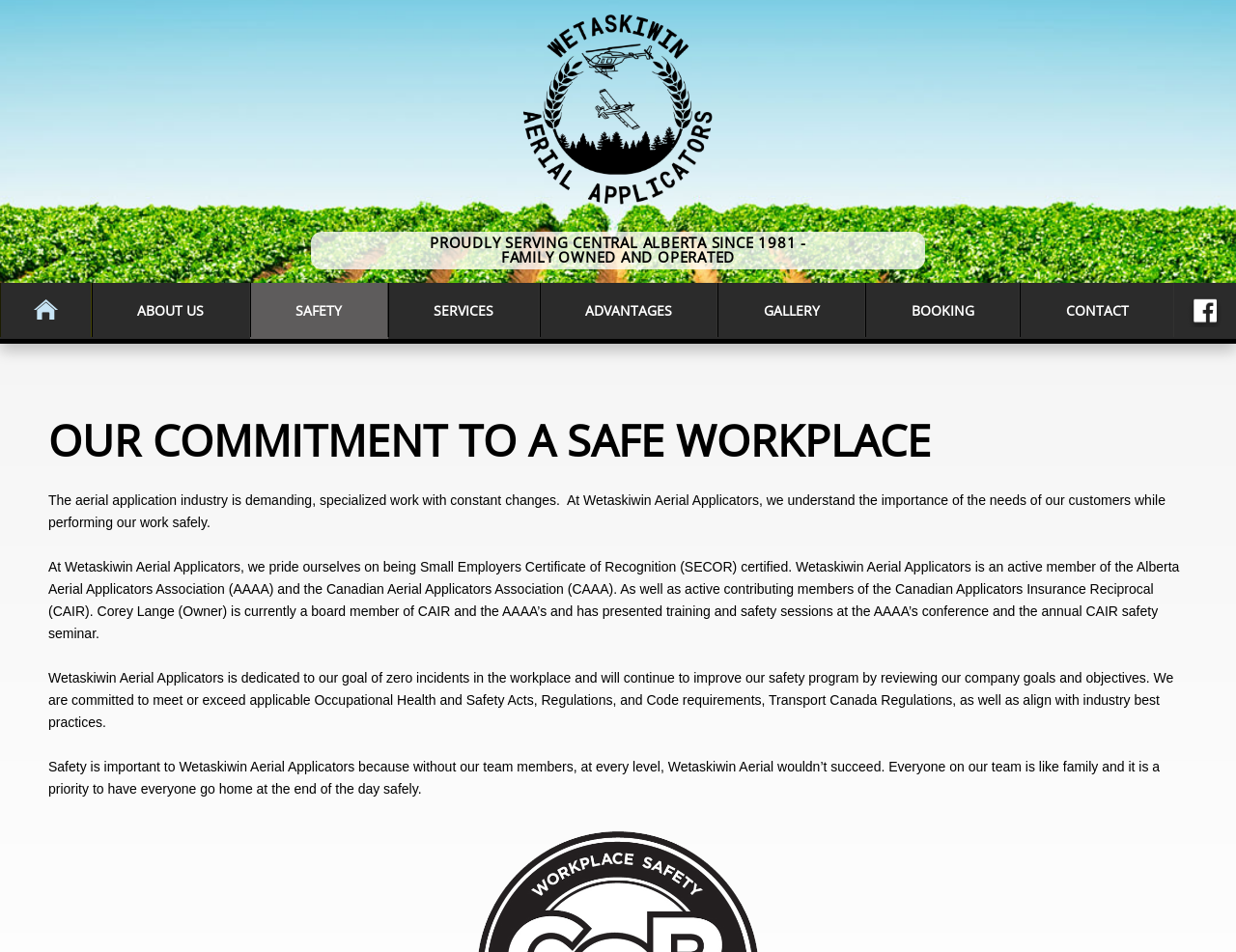Show the bounding box coordinates of the element that should be clicked to complete the task: "Browse GALLERY".

[0.581, 0.297, 0.7, 0.354]